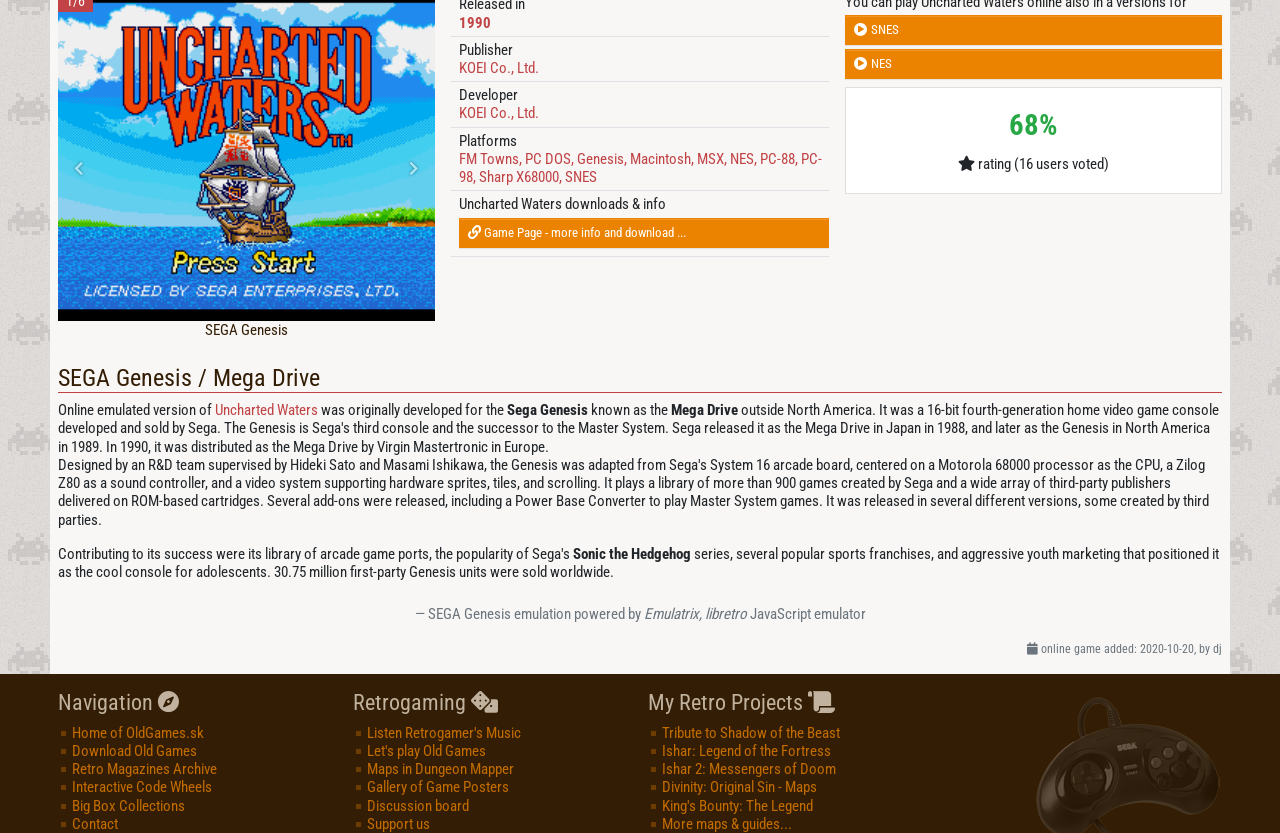What is the name of the JavaScript emulator used for SEGA Genesis emulation?
Based on the visual content, answer with a single word or a brief phrase.

Emulatrix, libretro